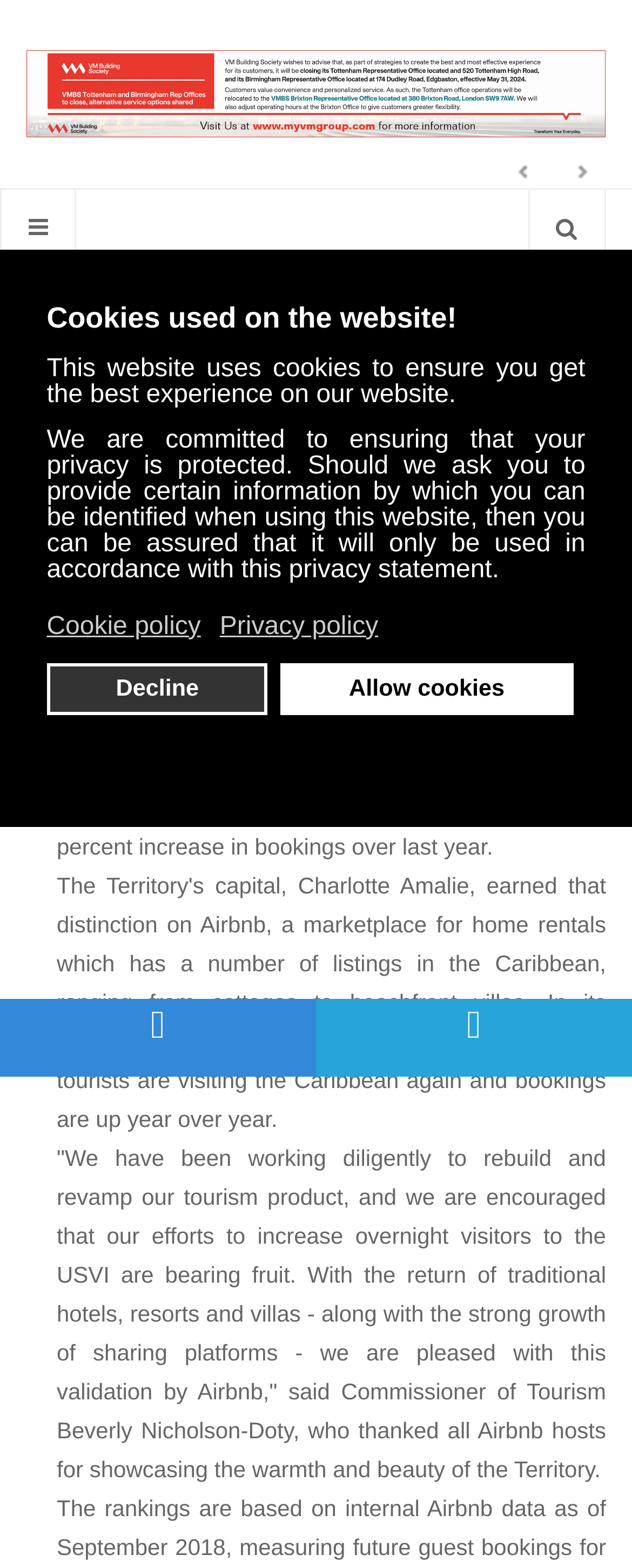Can you find the bounding box coordinates for the UI element given this description: "St Thomas Takes Top Spot"? Provide the coordinates as four float numbers between 0 and 1: [left, top, right, bottom].

[0.09, 0.359, 0.822, 0.387]